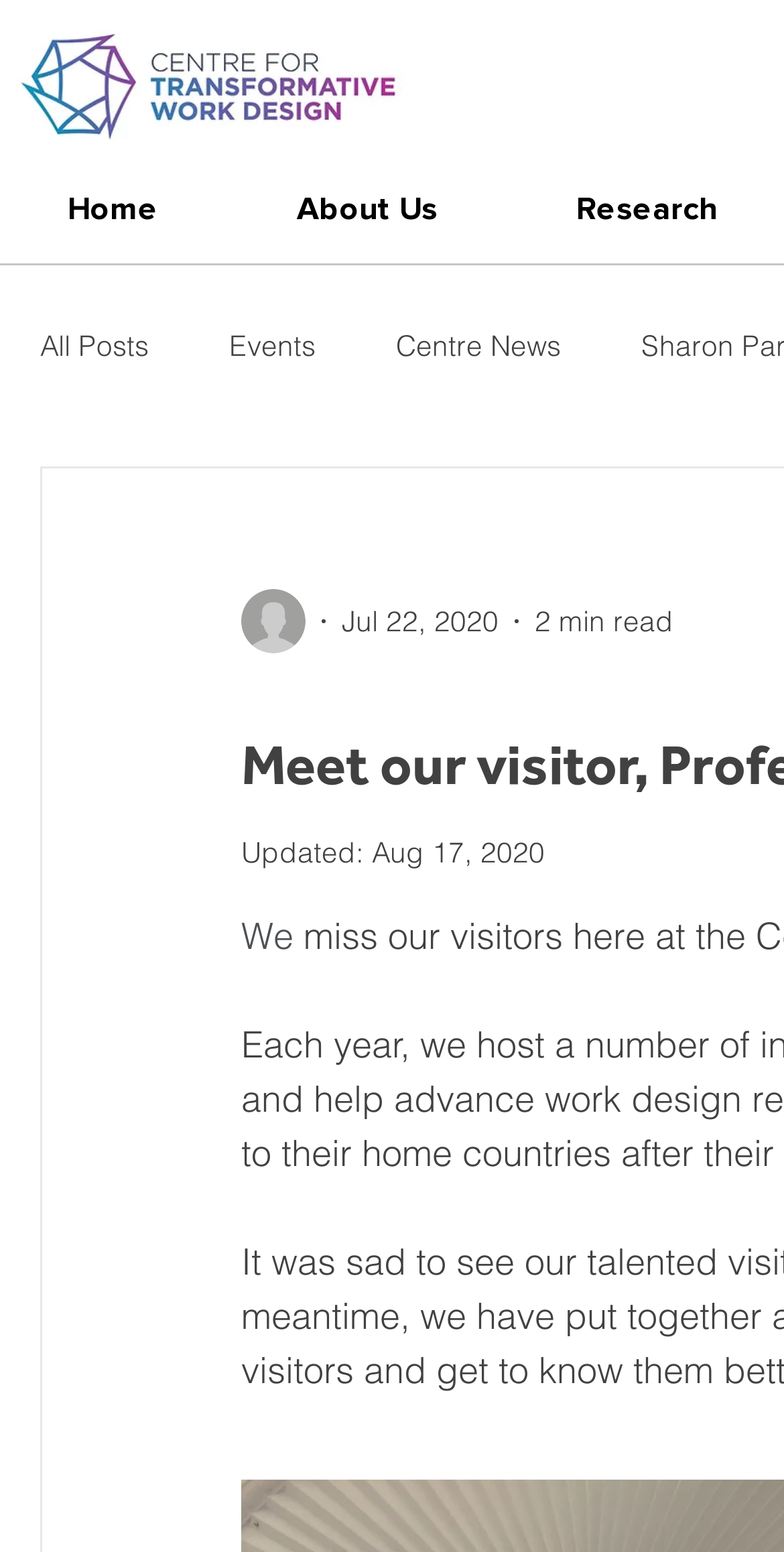What is the date of the post update?
Please give a detailed and elaborate answer to the question based on the image.

The date of the post update is mentioned as 'Updated: Aug 17, 2020' below the writer's picture.